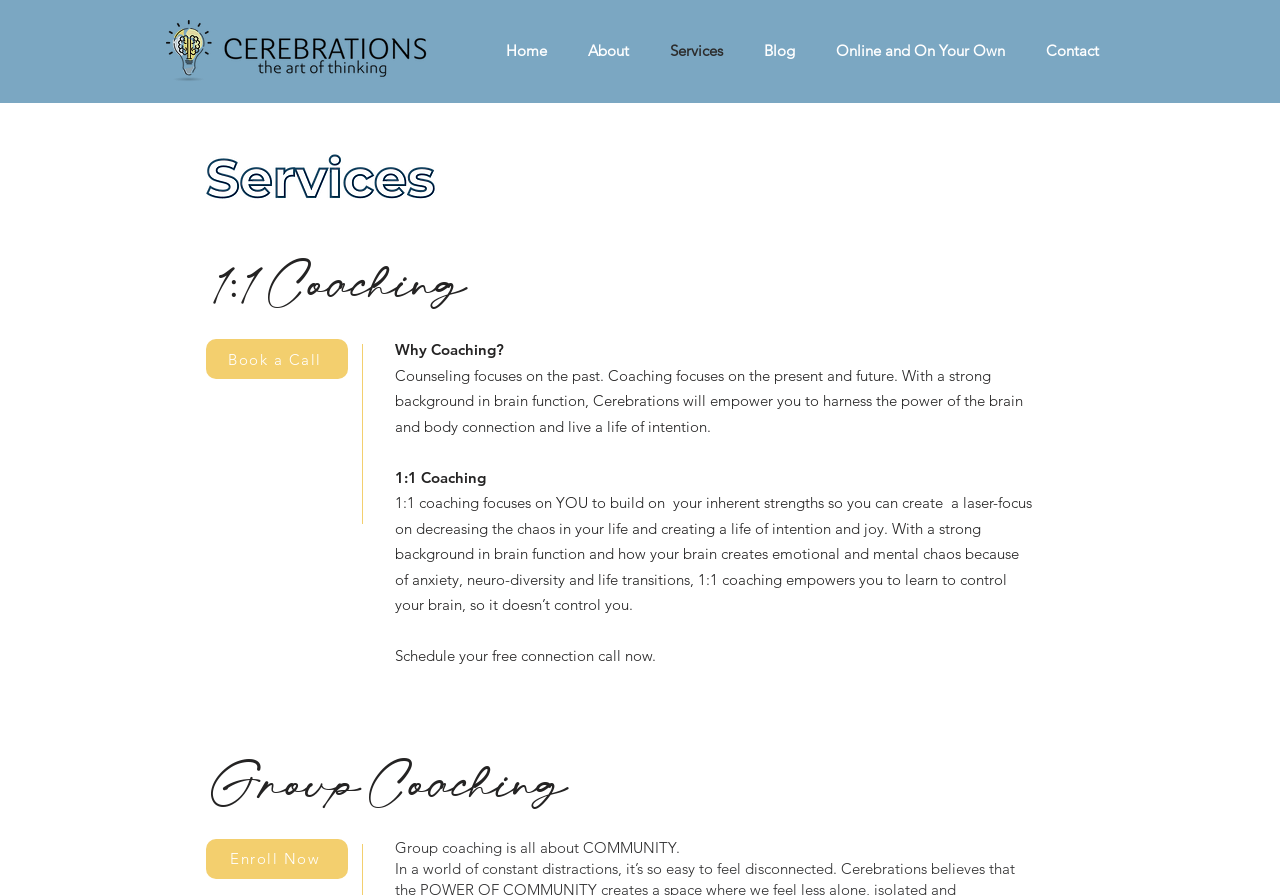Please analyze the image and provide a thorough answer to the question:
What is the name of the company offering these services?

The company offering these coaching services is Cerebrations, LLC, as indicated by the logo and branding elements on the webpage. The company's name is also mentioned in the navigation menu and other sections of the webpage.